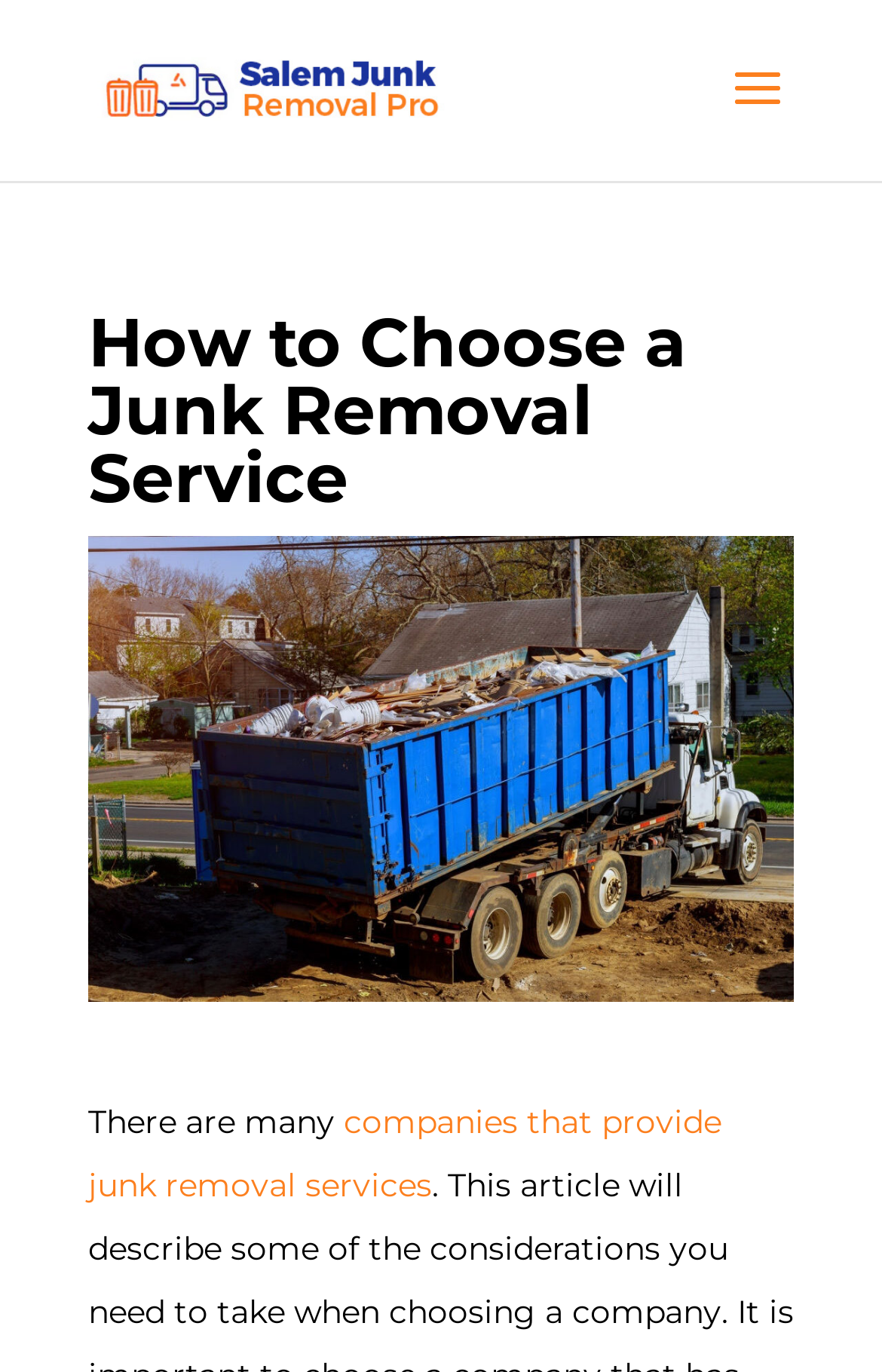Identify the bounding box coordinates for the UI element described as follows: "alt="Salem Junk Removal Pro"". Ensure the coordinates are four float numbers between 0 and 1, formatted as [left, top, right, bottom].

[0.11, 0.049, 0.51, 0.079]